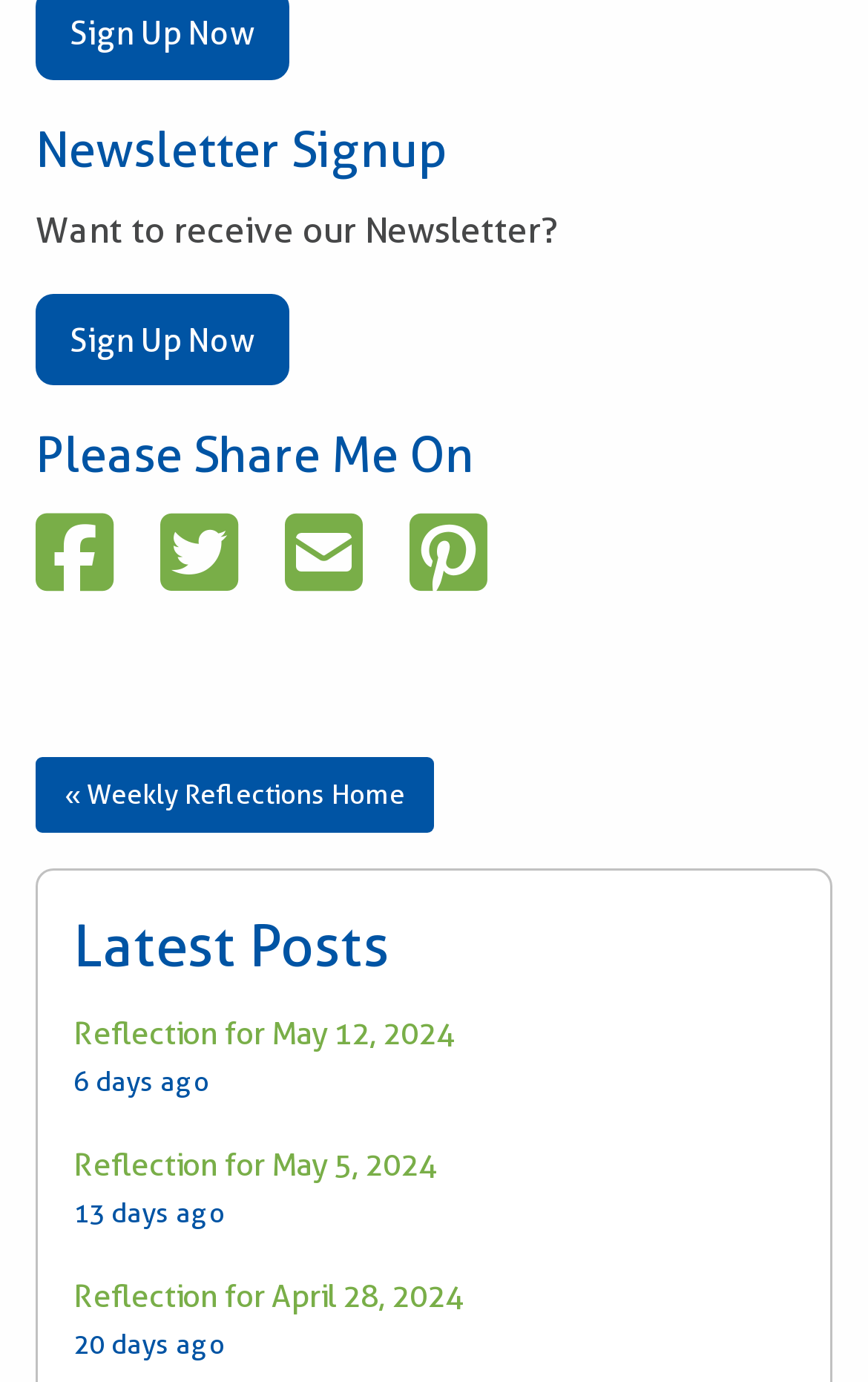Find the bounding box coordinates of the element to click in order to complete this instruction: "Read the latest reflection". The bounding box coordinates must be four float numbers between 0 and 1, denoted as [left, top, right, bottom].

[0.085, 0.734, 0.523, 0.76]